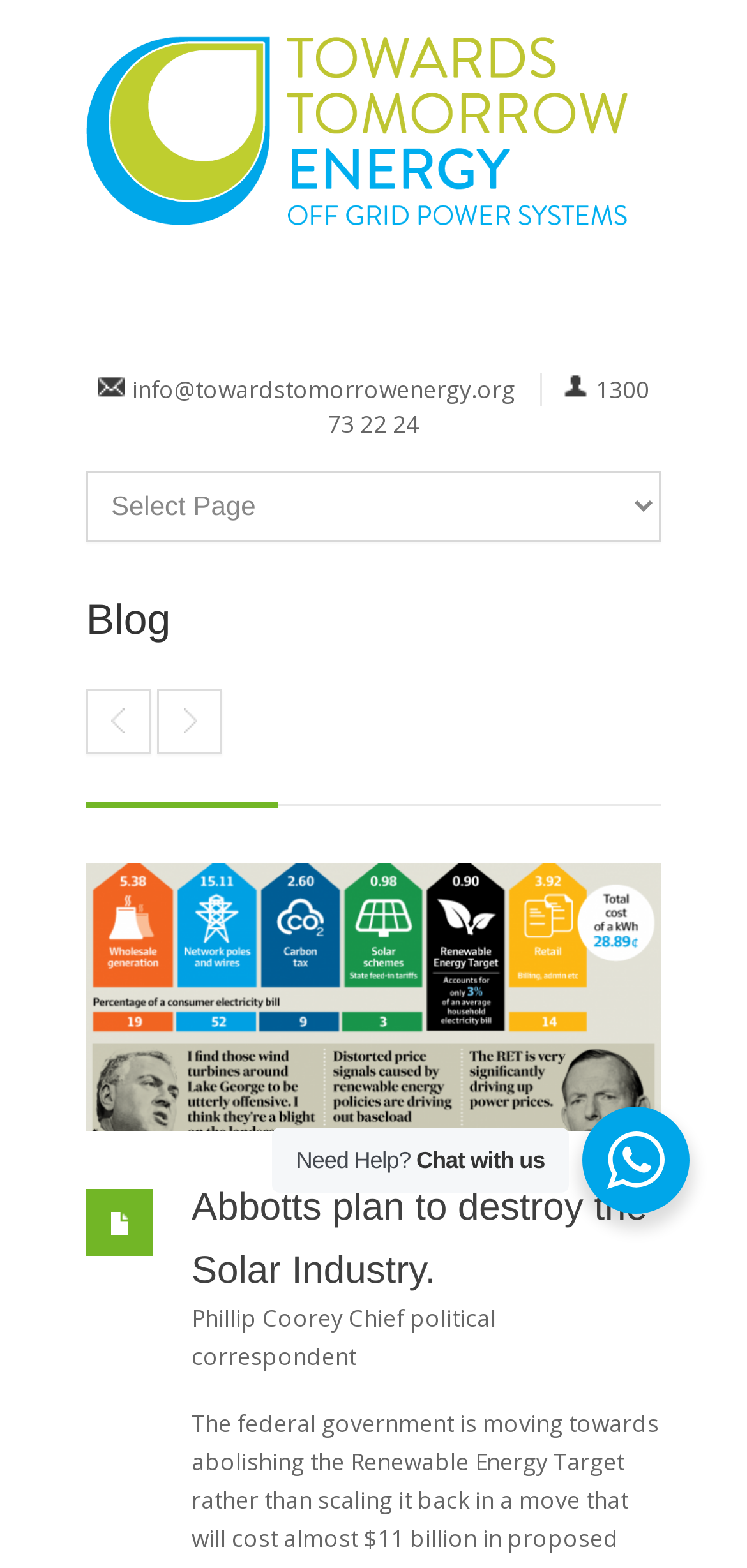What is the name of the author of the article?
Provide a one-word or short-phrase answer based on the image.

Phillip Coorey